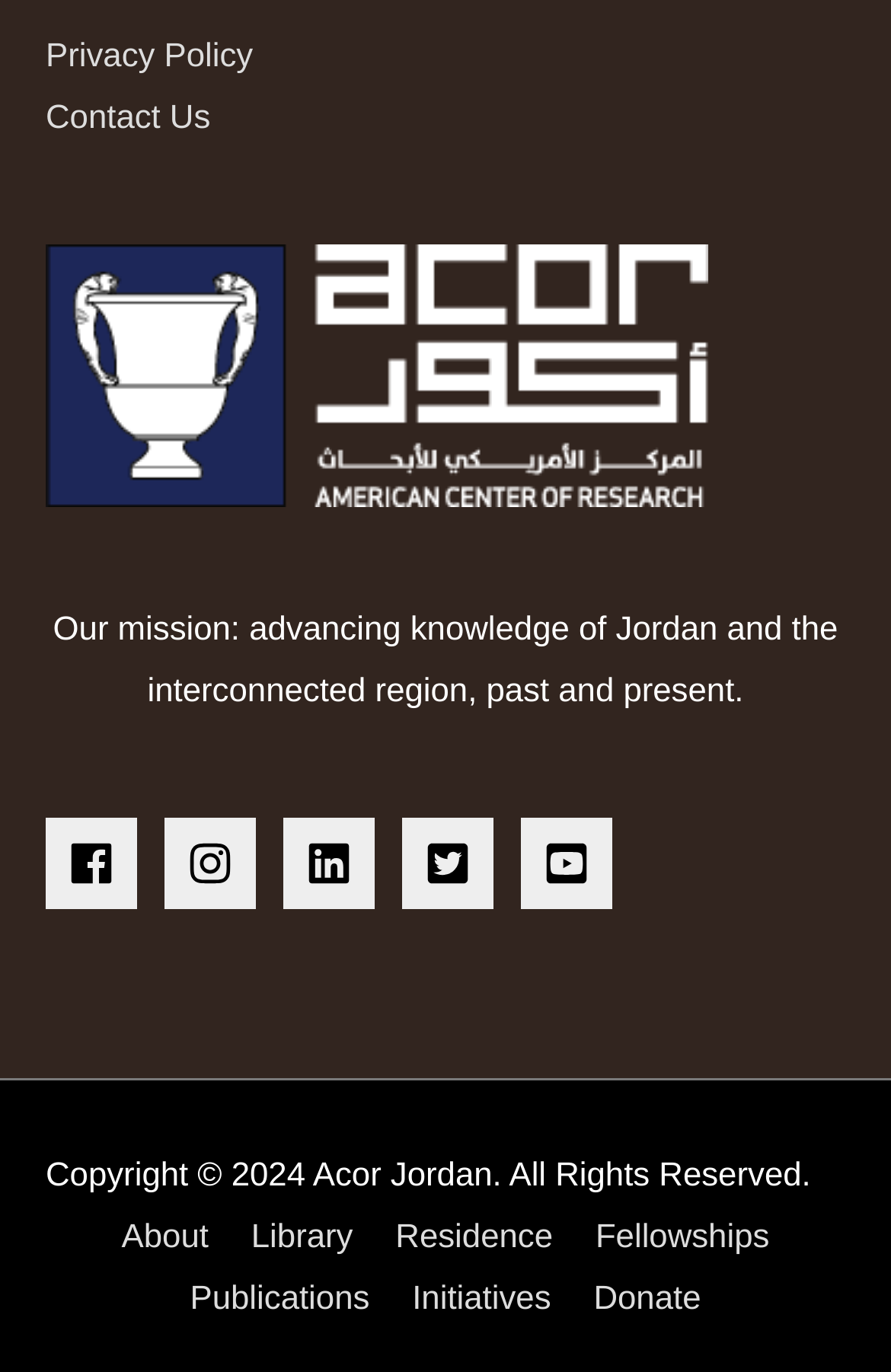Can you find the bounding box coordinates for the element that needs to be clicked to execute this instruction: "view about page"? The coordinates should be given as four float numbers between 0 and 1, i.e., [left, top, right, bottom].

None